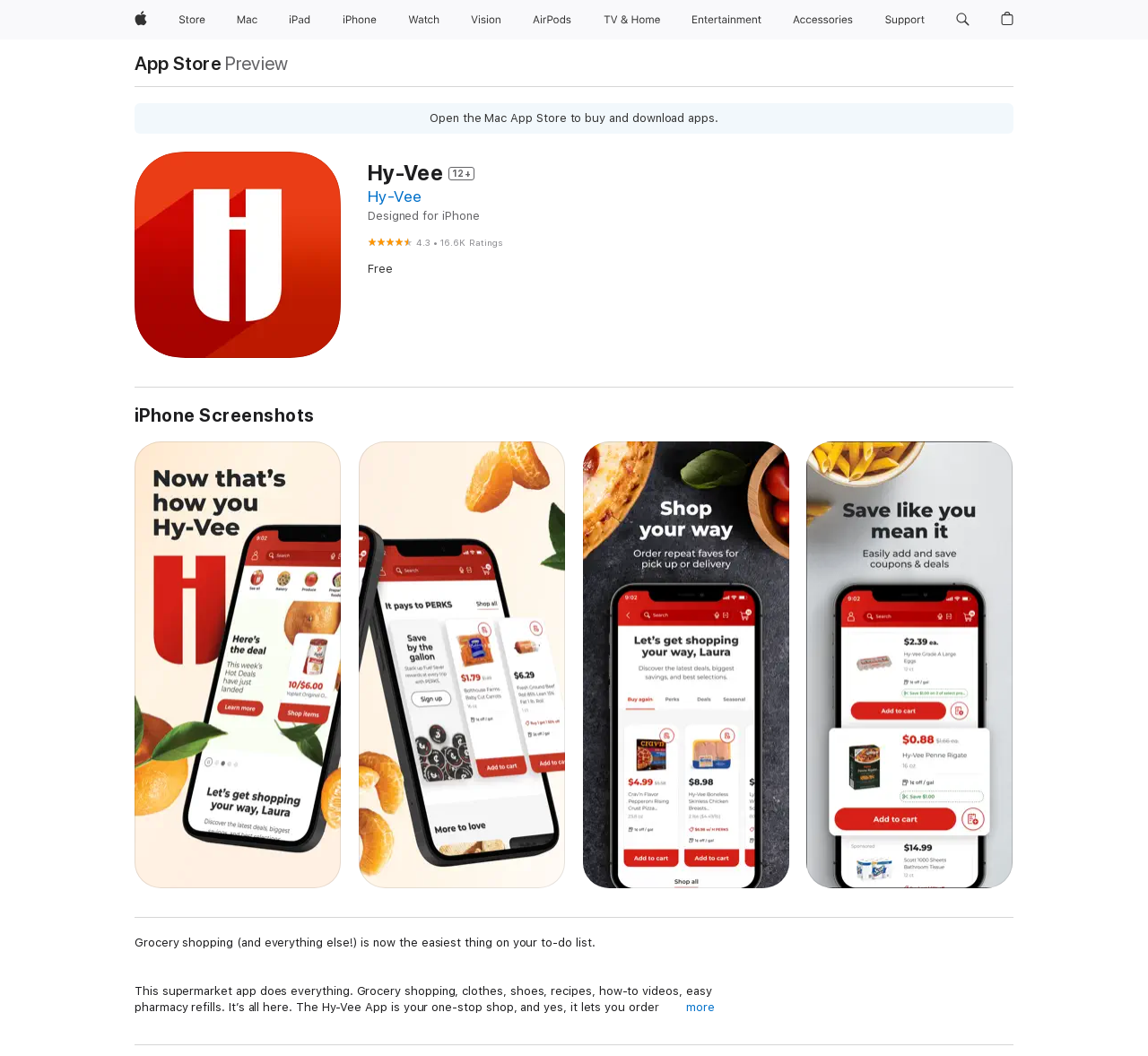Create an elaborate caption for the webpage.

This webpage is about the Hy-Vee supermarket app, which allows users to shop for groceries and other items. At the top of the page, there is a navigation menu with links to various Apple products and services, including Apple, Store, Mac, iPad, iPhone, Watch, Vision, AirPods, TV and Home, Entertainment, Accessories, and Support. Each link has a corresponding image and a button to expand the menu.

Below the navigation menu, there is a search bar with a button labeled "Search apple.com" and a shopping bag icon. To the right of the search bar, there is a link to the App Store.

The main content of the page is about the Hy-Vee app, with a heading that reads "Hy-Vee 12+" and a subheading that says "Designed for iPhone". There is a rating of 4.3 out of 5 stars, with 16,600 ratings. The app is free to download.

Below the app information, there is a section labeled "iPhone Screenshots", and further down, there is a description of the app, which reads "Grocery shopping (and everything else!) is now the easiest thing on your to-do list."